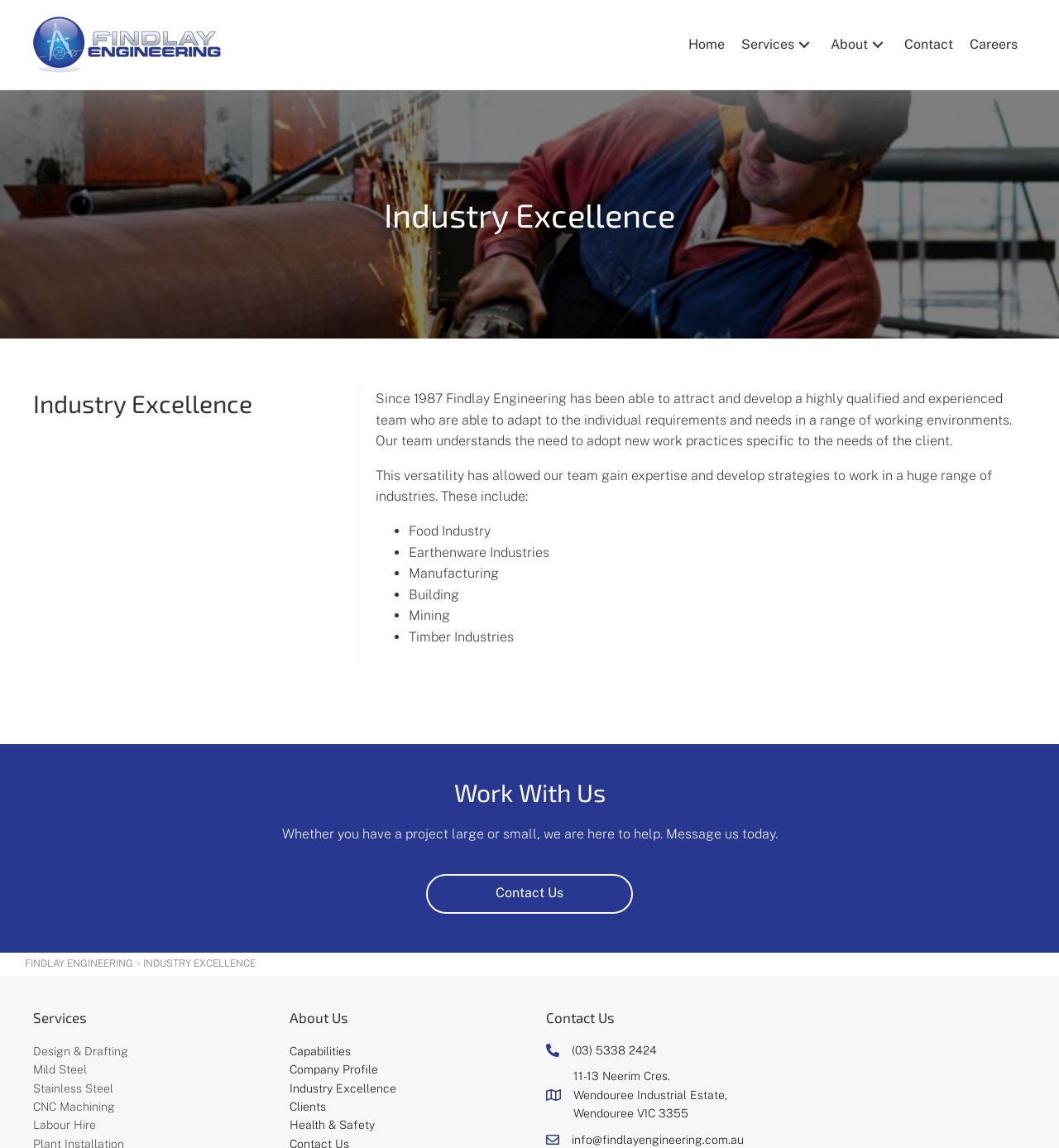What services does the company provide?
Please provide a comprehensive answer to the question based on the webpage screenshot.

The company provides various services, including Design & Drafting, Mild Steel, Stainless Steel, CNC Machining, and Labour Hire, which can be found in the 'Services' section of the webpage.